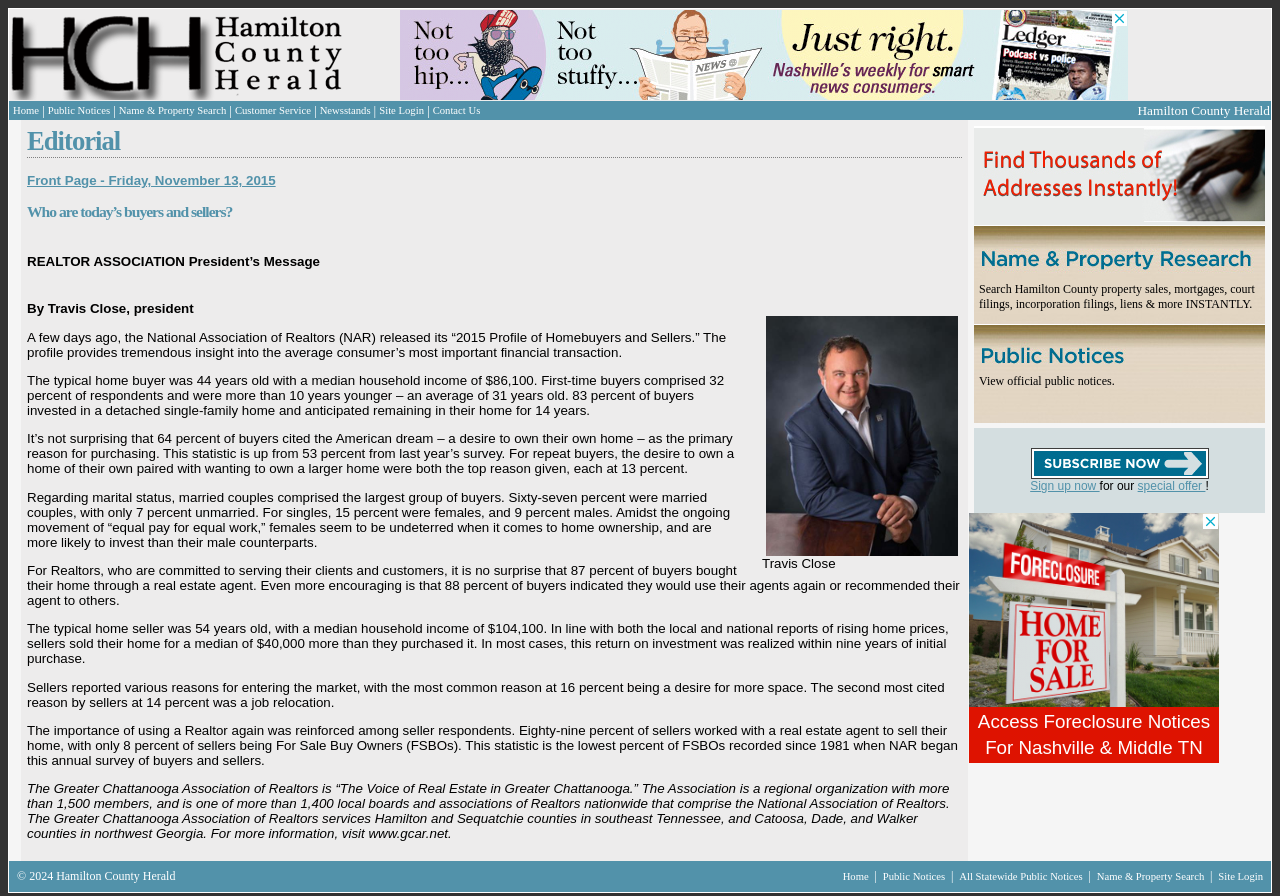What is the median household income of home sellers?
Make sure to answer the question with a detailed and comprehensive explanation.

I found this answer by reading the text of the editorial, which states that the median household income of home sellers is $104,100.